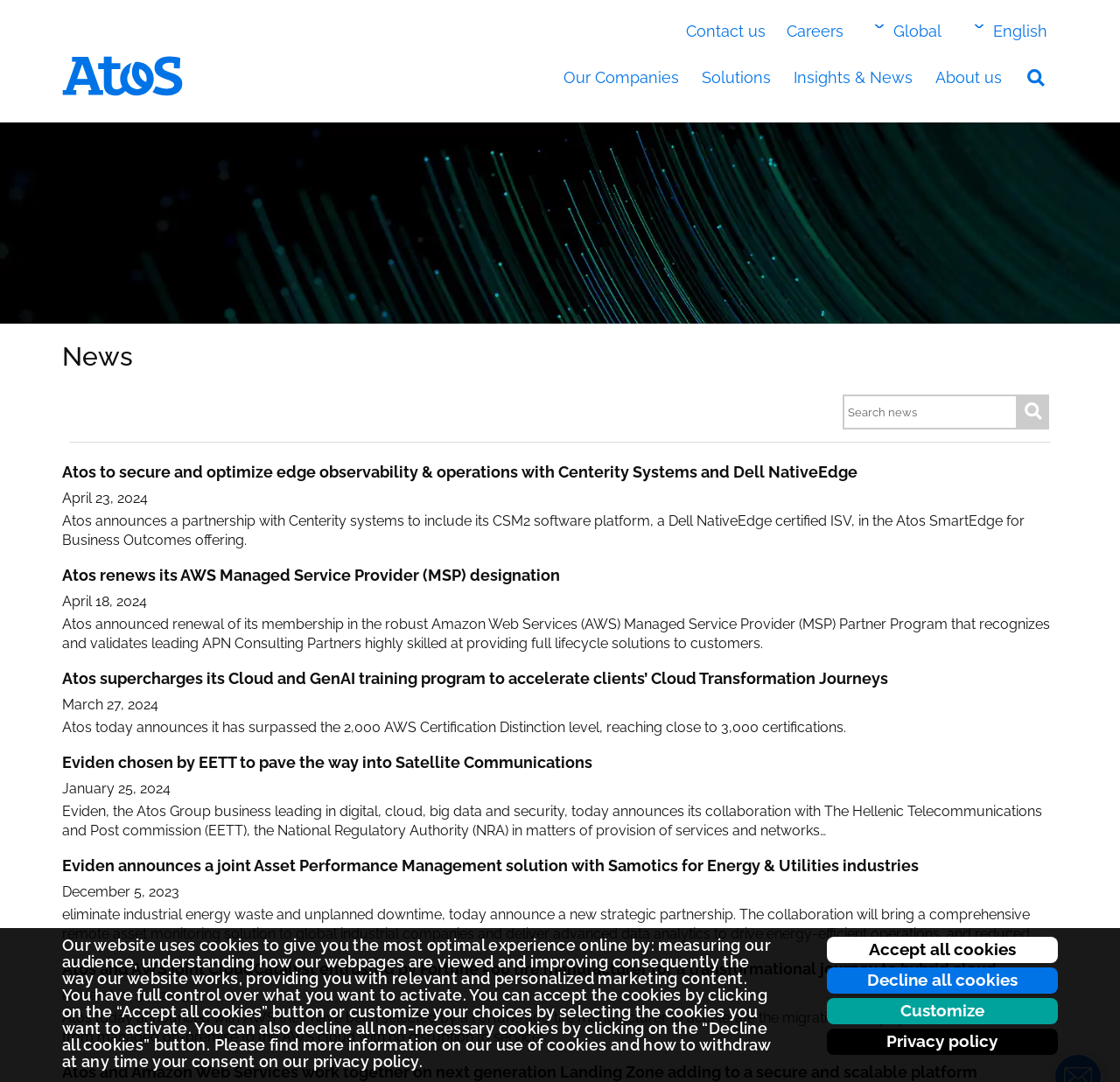Please indicate the bounding box coordinates of the element's region to be clicked to achieve the instruction: "Click on 'Contact us'". Provide the coordinates as four float numbers between 0 and 1, i.e., [left, top, right, bottom].

[0.612, 0.02, 0.684, 0.037]